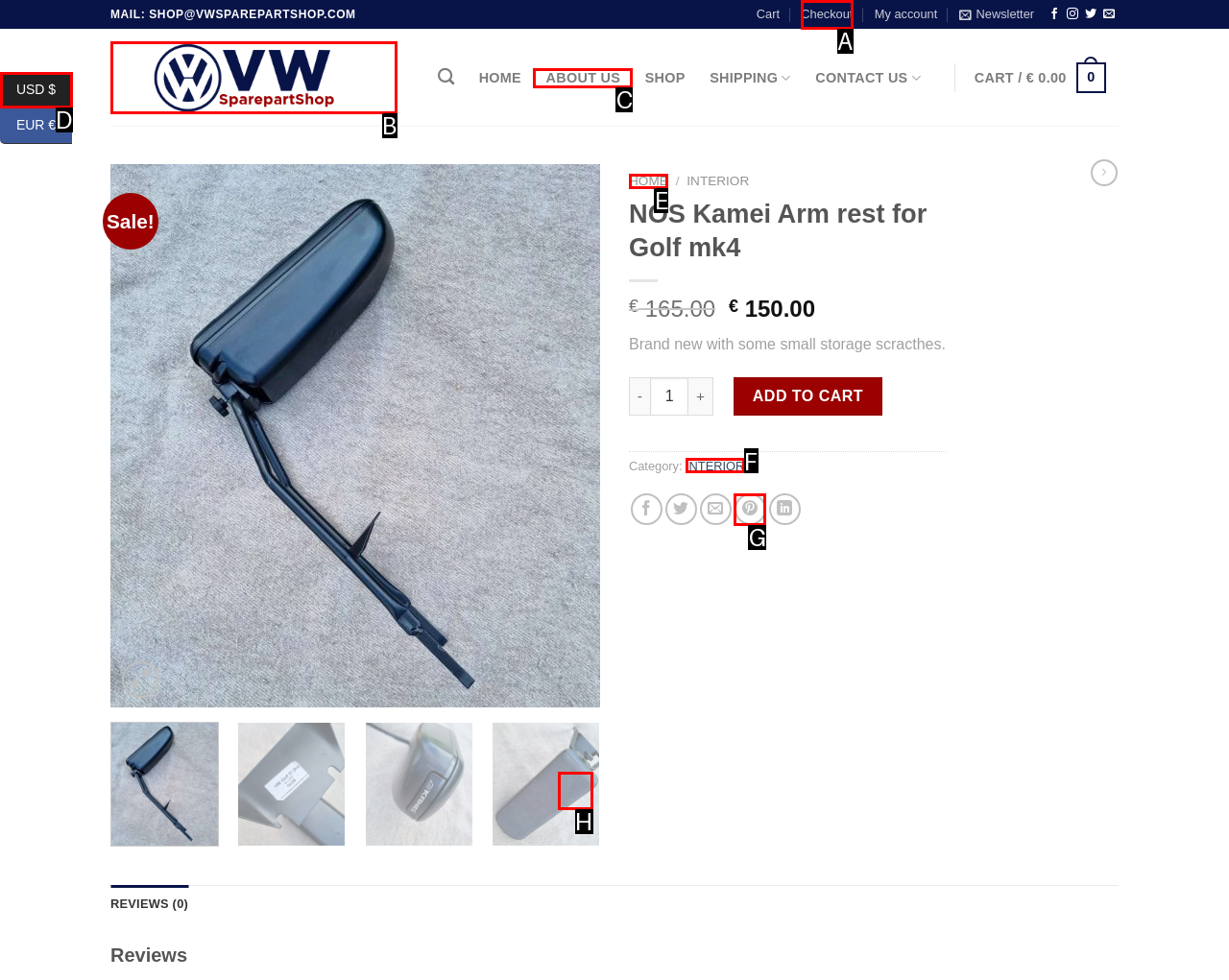Based on the description: USD $ USA dollar, select the HTML element that best fits. Reply with the letter of the correct choice from the options given.

D